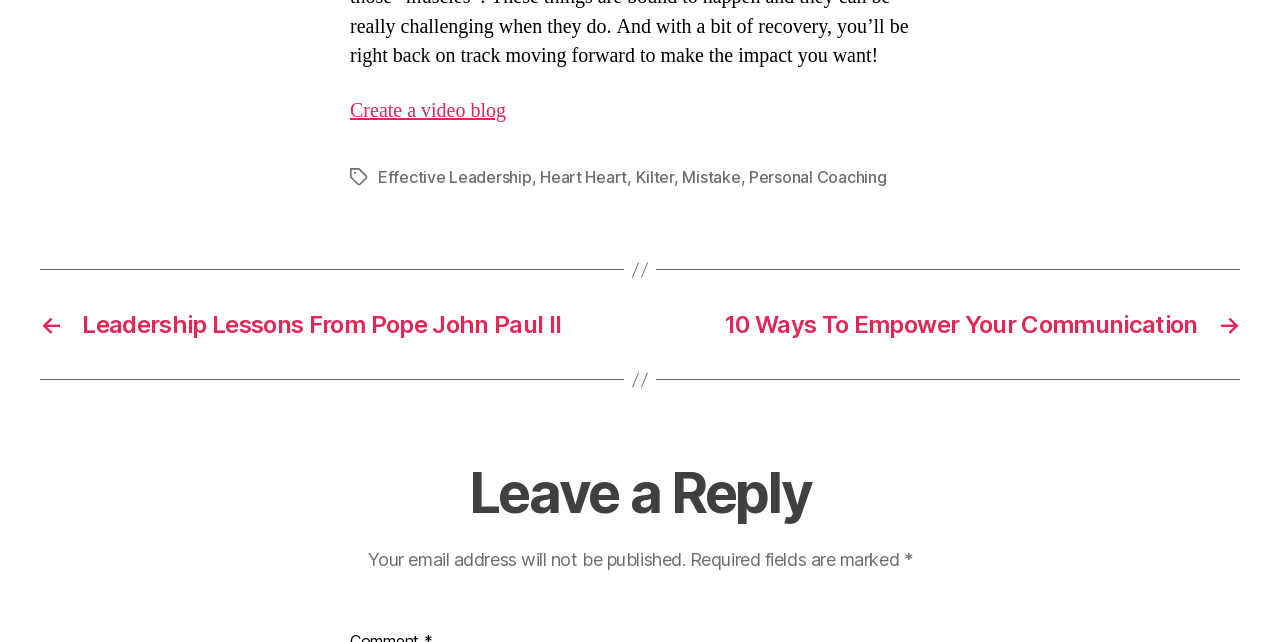Provide the bounding box coordinates of the UI element this sentence describes: "Kilter".

[0.497, 0.261, 0.527, 0.292]